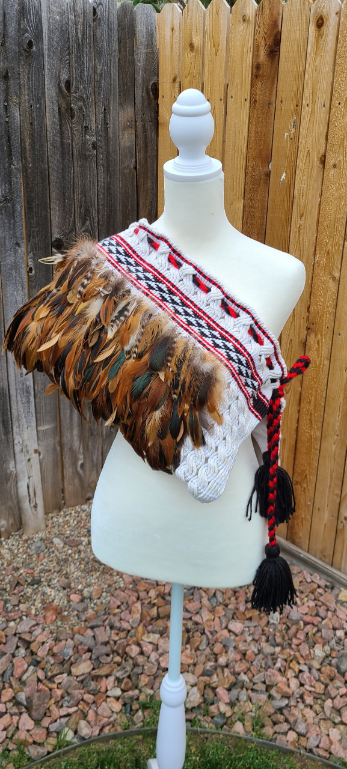Refer to the image and provide an in-depth answer to the question:
What material is the fence behind the mannequin made of?

The caption describes the backdrop behind the mannequin as a rustic wooden fence, which suggests that the fence is made of wood.